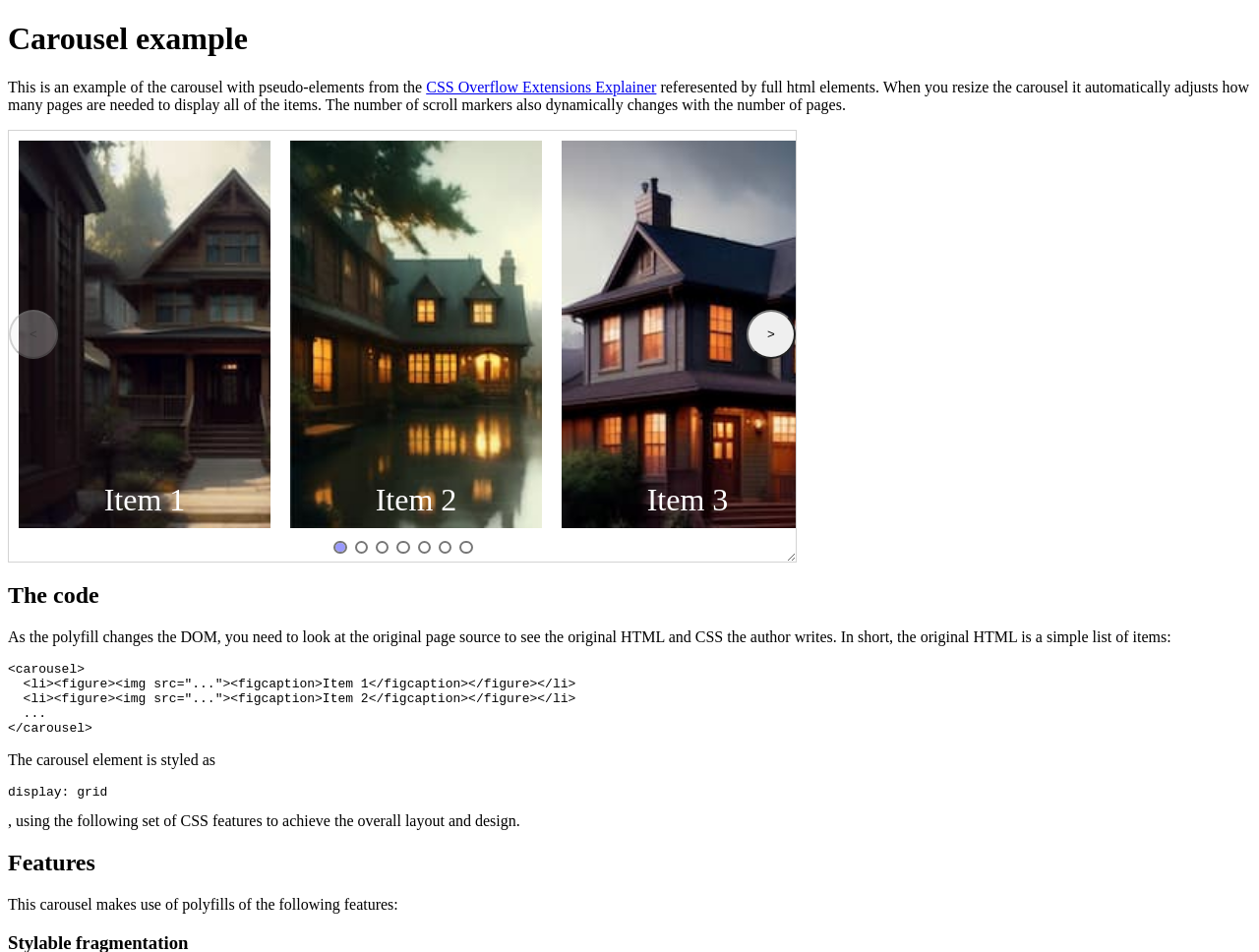Give a one-word or short-phrase answer to the following question: 
What is the purpose of the radio buttons?

Selecting a page